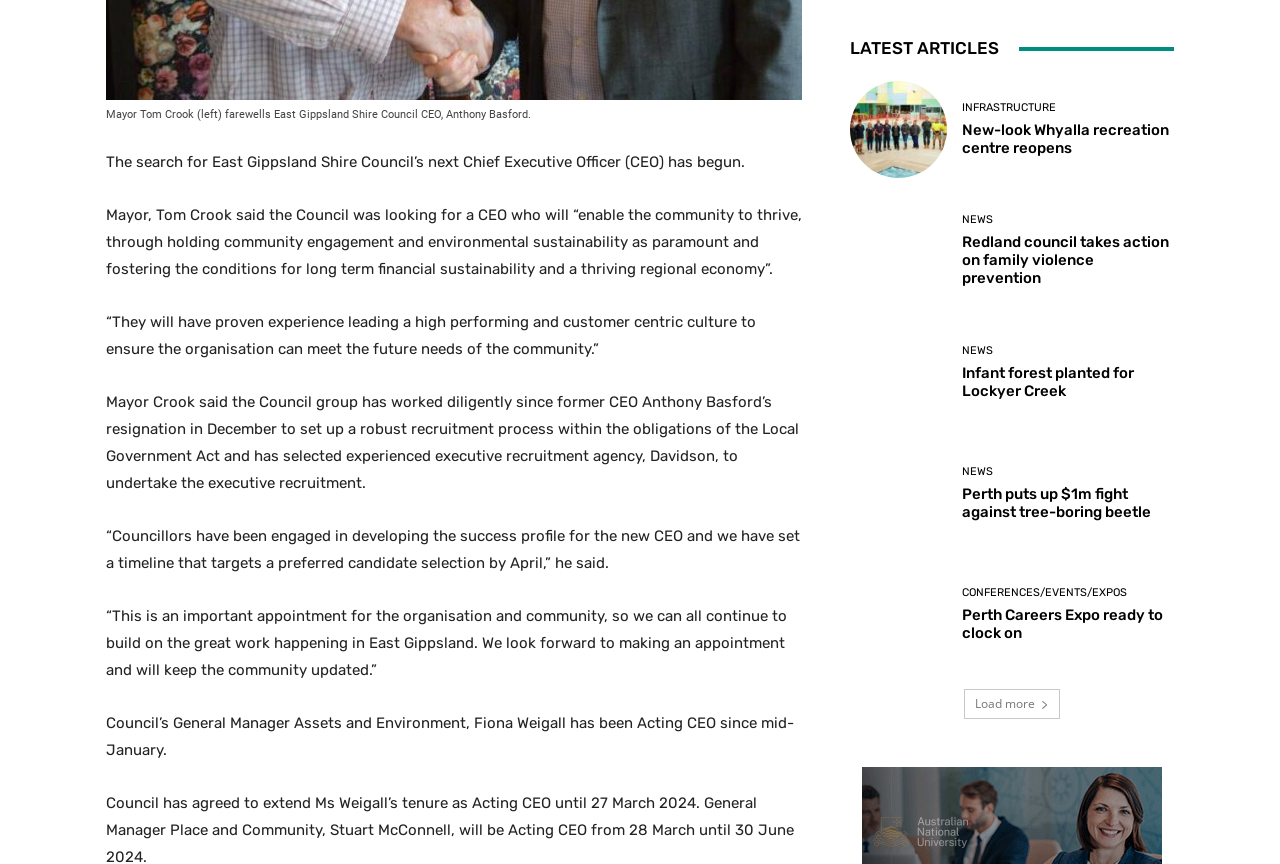With reference to the screenshot, provide a detailed response to the question below:
What is the topic of the article?

Based on the static text elements, it appears that the article is discussing the search for a new CEO of East Gippsland Shire Council, and the qualifications and characteristics required for the role.